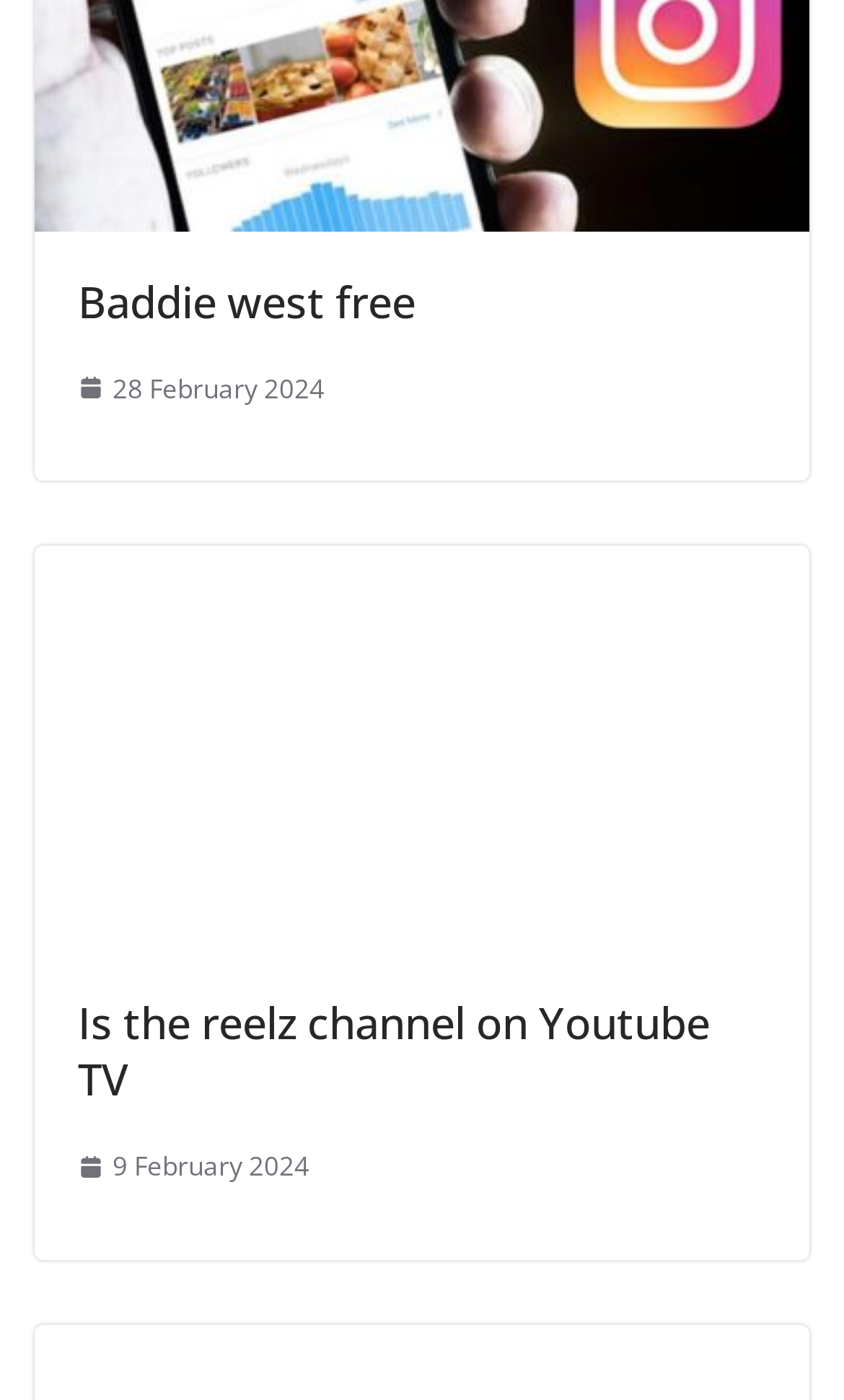Identify the coordinates of the bounding box for the element described below: "9 February 20249 February 2024". Return the coordinates as four float numbers between 0 and 1: [left, top, right, bottom].

[0.092, 0.817, 0.367, 0.851]